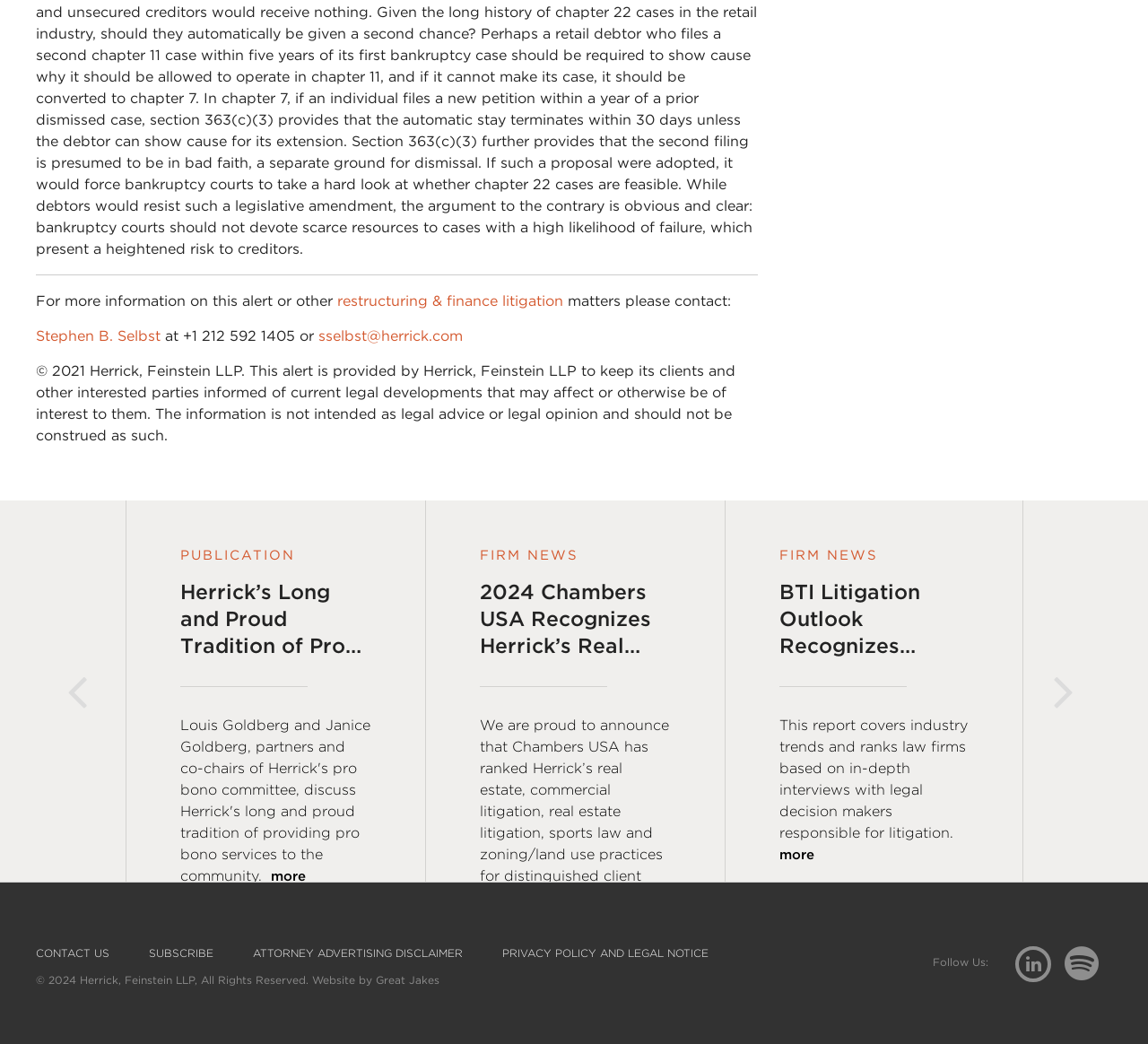Locate the bounding box coordinates of the clickable area needed to fulfill the instruction: "Contact Stephen B. Selbst".

[0.031, 0.313, 0.14, 0.33]